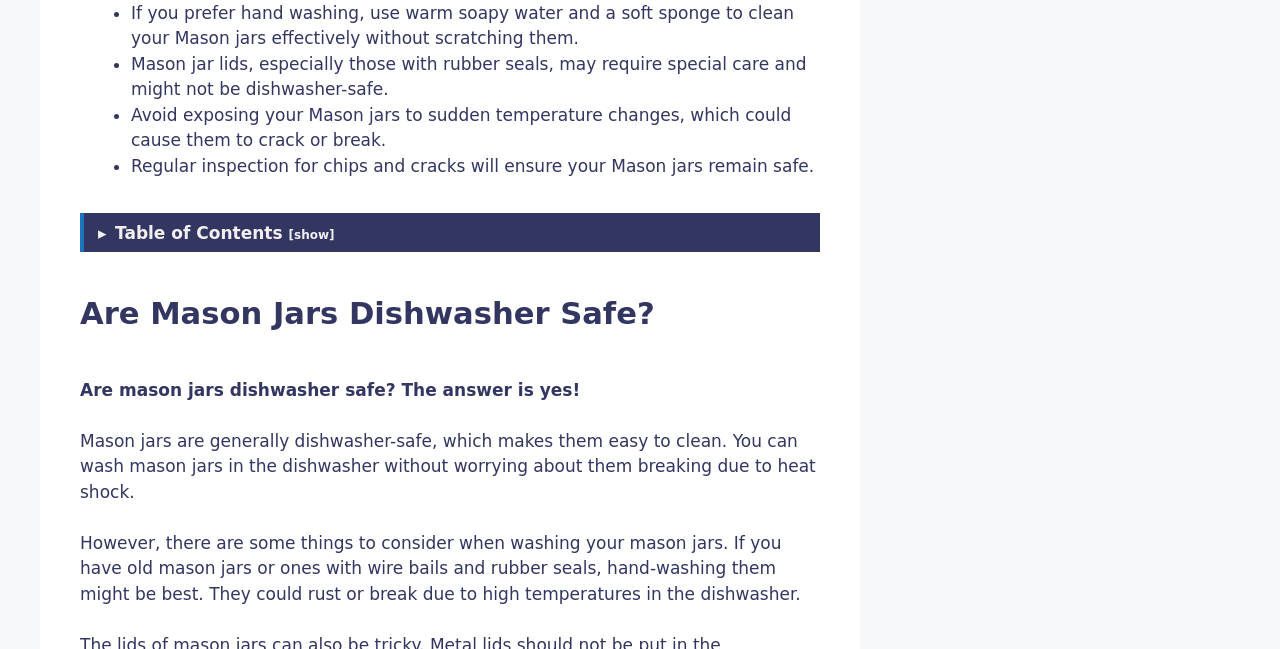Can Mason jars be washed in a dishwasher?
Refer to the image and give a detailed response to the question.

According to the webpage, Mason jars are generally dishwasher-safe, which makes them easy to clean. However, there are some exceptions, such as old Mason jars or ones with wire bails and rubber seals, which might require hand-washing.